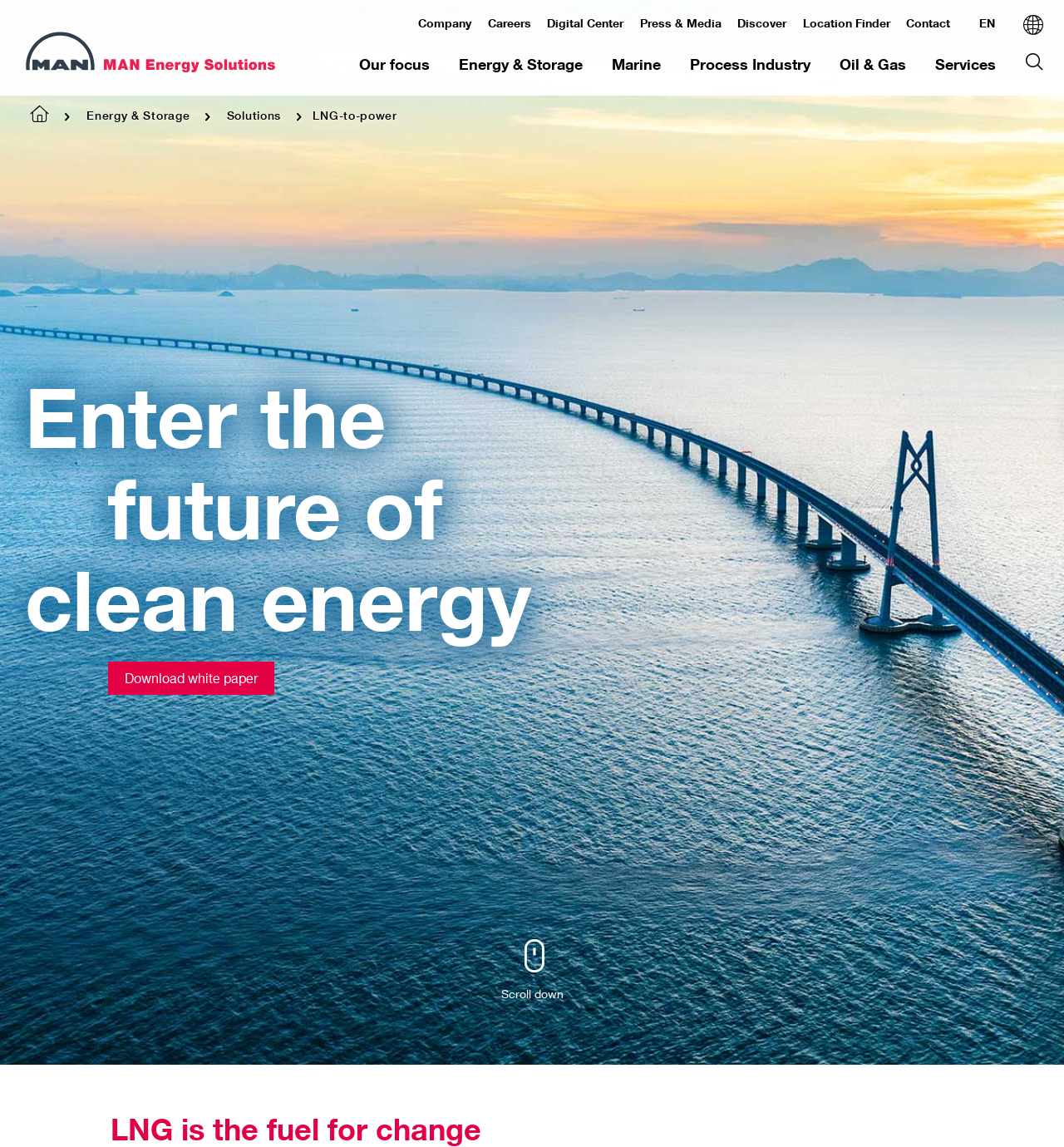Can you determine the main header of this webpage?

Enter the
future of
clean energy